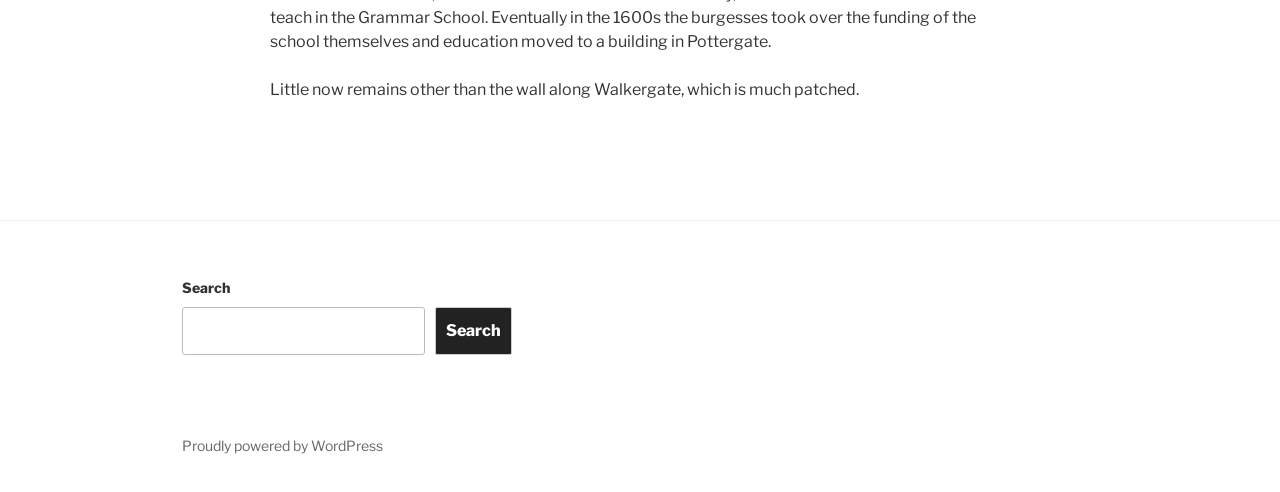What is the function of the input field in the footer?
Provide a short answer using one word or a brief phrase based on the image.

Search